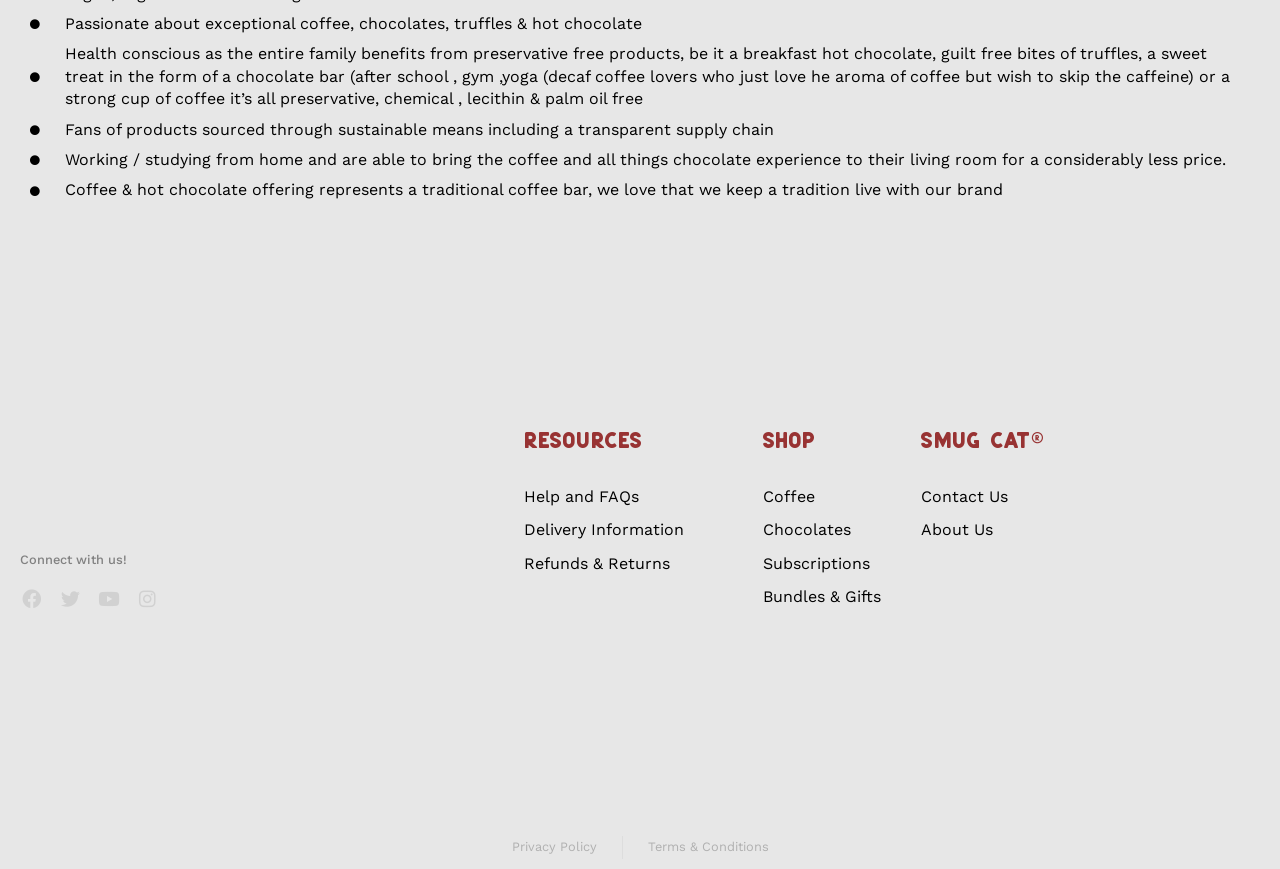What is the theme of the products offered by this website?
Look at the image and construct a detailed response to the question.

The theme of the products offered by this website is coffee and chocolates, as evident from the text descriptions and the types of products available in the 'Shop' section.